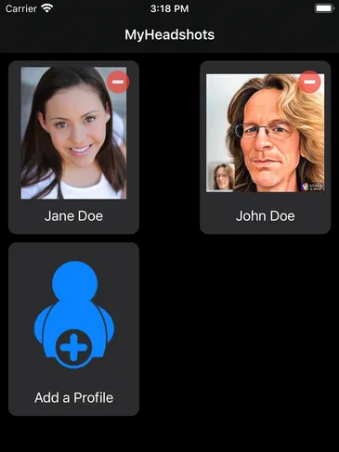What is the color of the background?
From the screenshot, supply a one-word or short-phrase answer.

Black